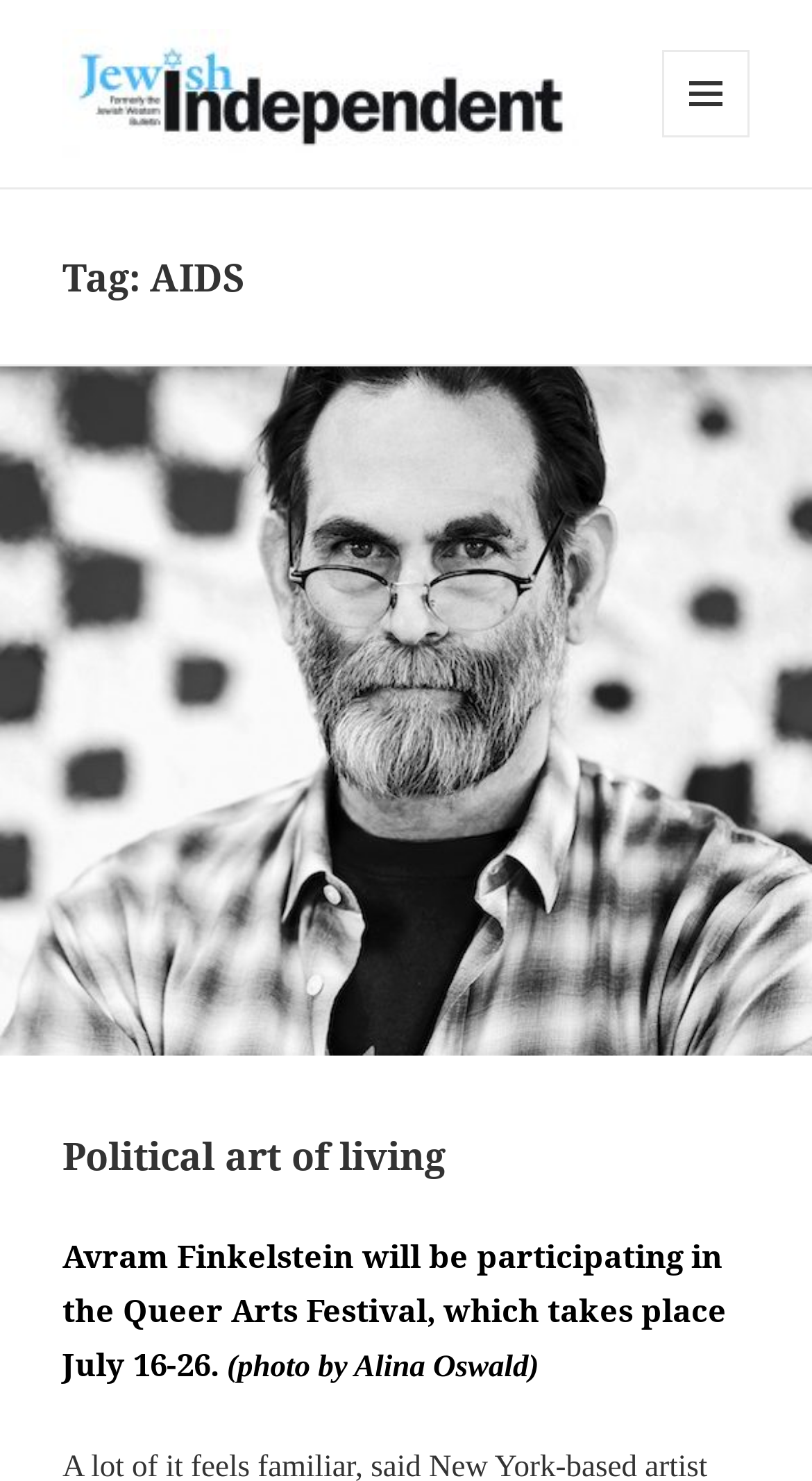What is the tag mentioned in the heading?
Refer to the screenshot and respond with a concise word or phrase.

AIDS